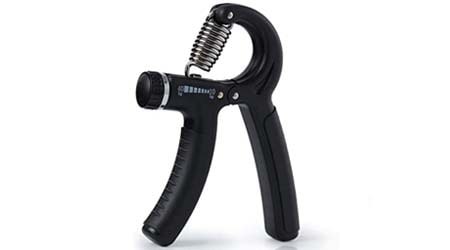Can the tension be adjusted to 50 kg?
Please provide a comprehensive answer based on the visual information in the image.

According to the caption, the spring mechanism allows users to adjust the tension from 10 kg to 40 kg, but it does not mention 50 kg as an option. Therefore, it is not possible to adjust the tension to 50 kg.